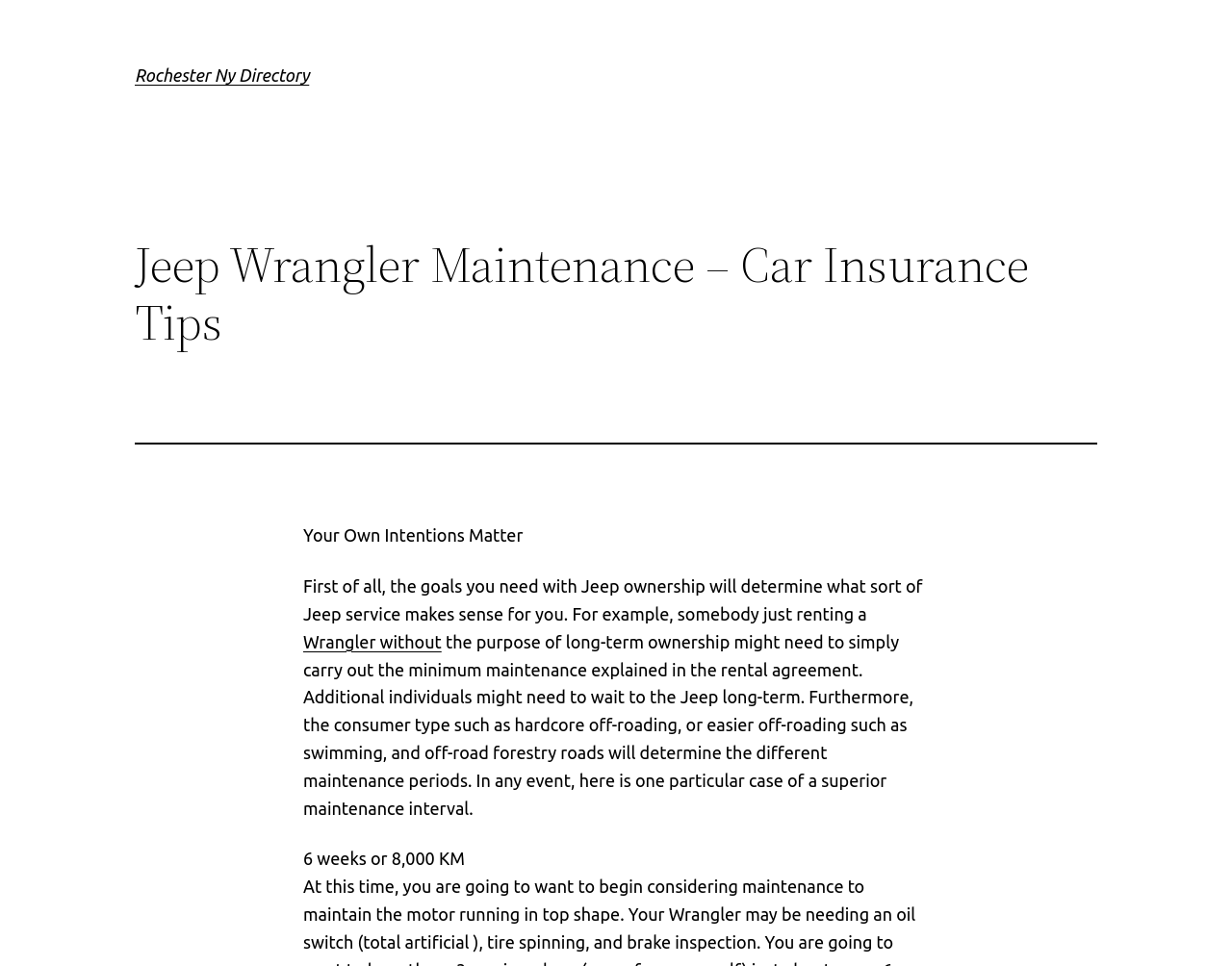Locate and extract the text of the main heading on the webpage.

Rochester Ny Directory